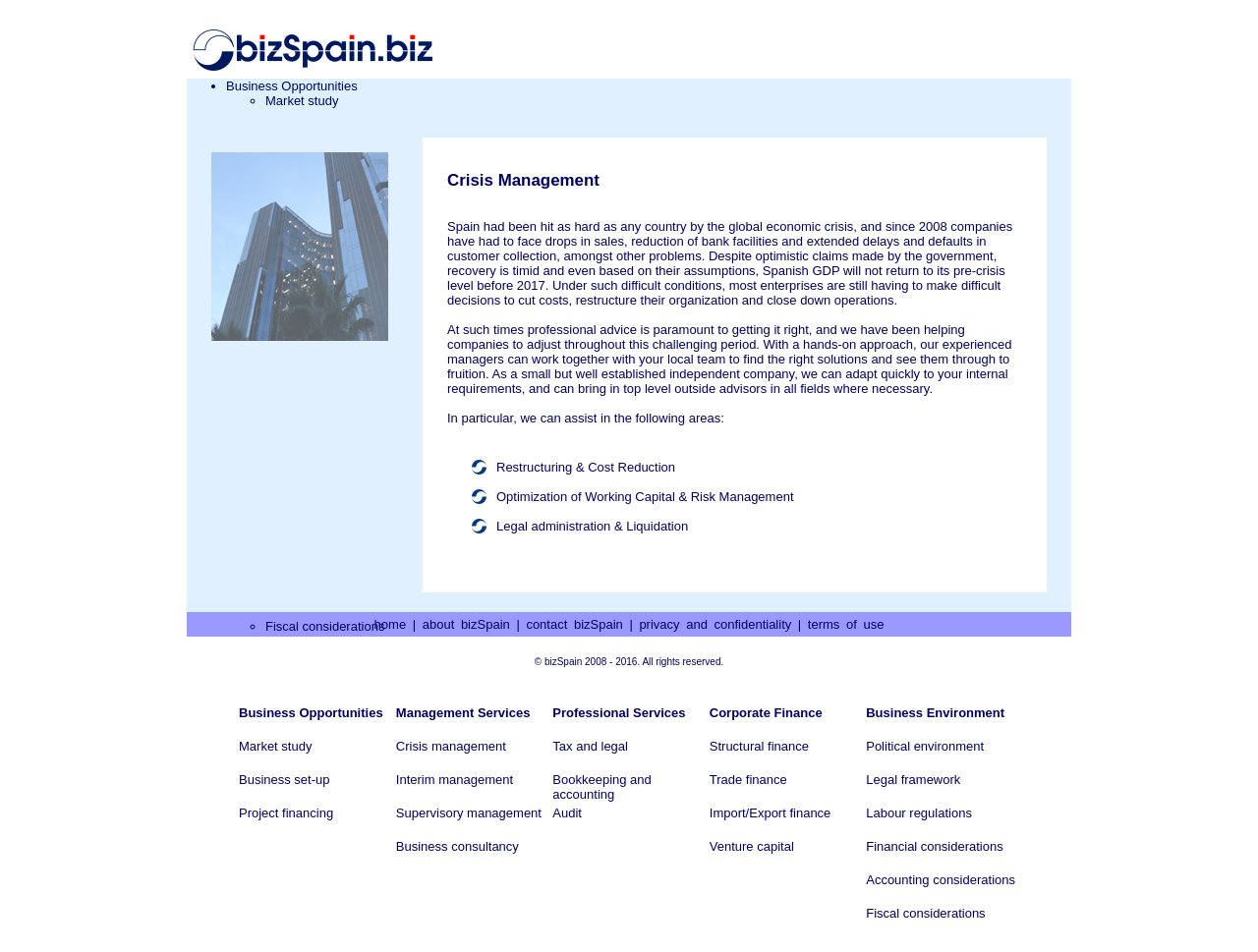What can BizSpain help with during a crisis?
Look at the image and provide a detailed response to the question.

BizSpain can assist in areas such as restructuring and cost reduction, optimization of working capital and risk management, and legal administration and liquidation during a crisis.